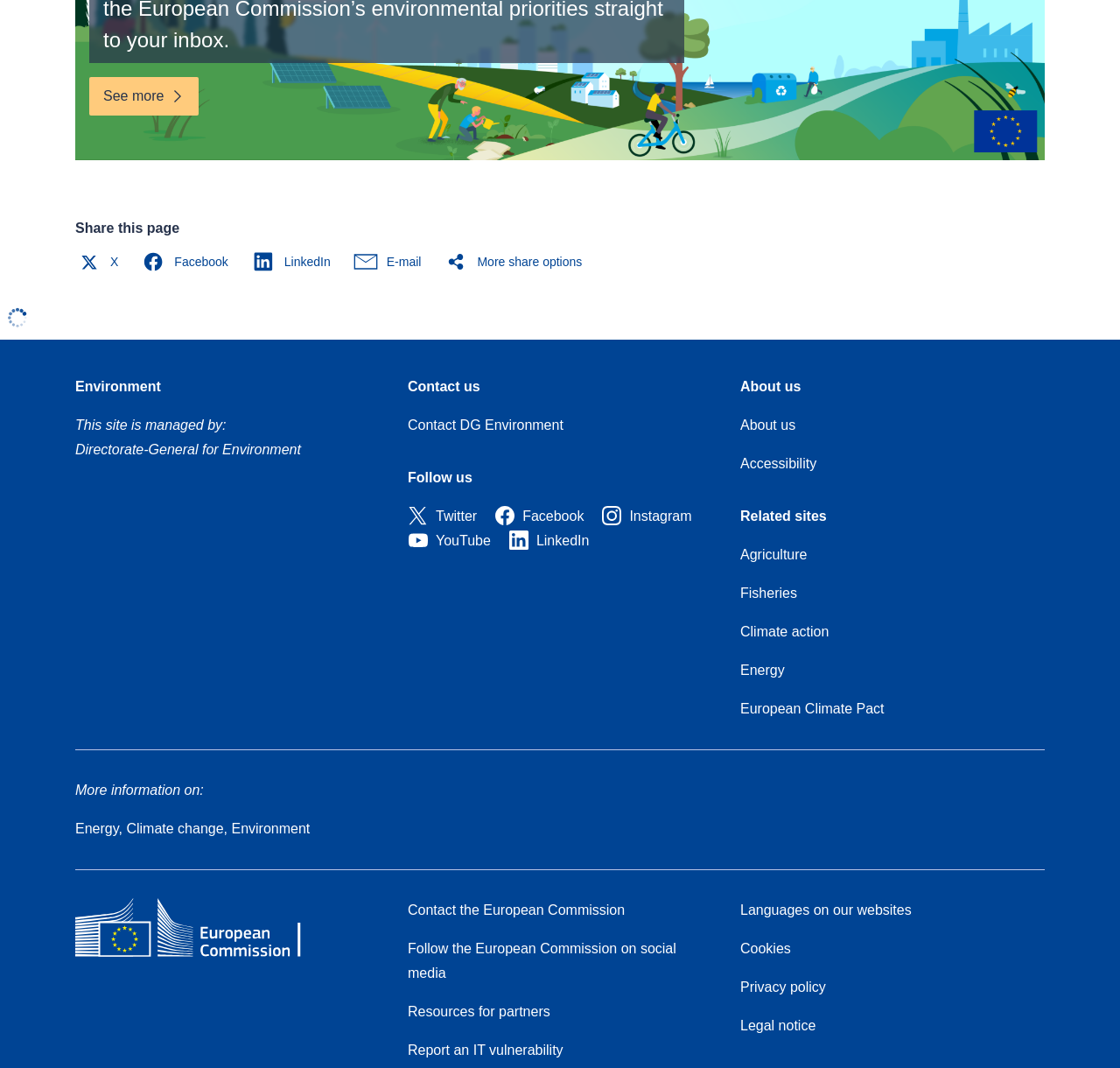Reply to the question with a single word or phrase:
What are the social media platforms to follow the European Commission?

Twitter, Facebook, Instagram, YouTube, LinkedIn